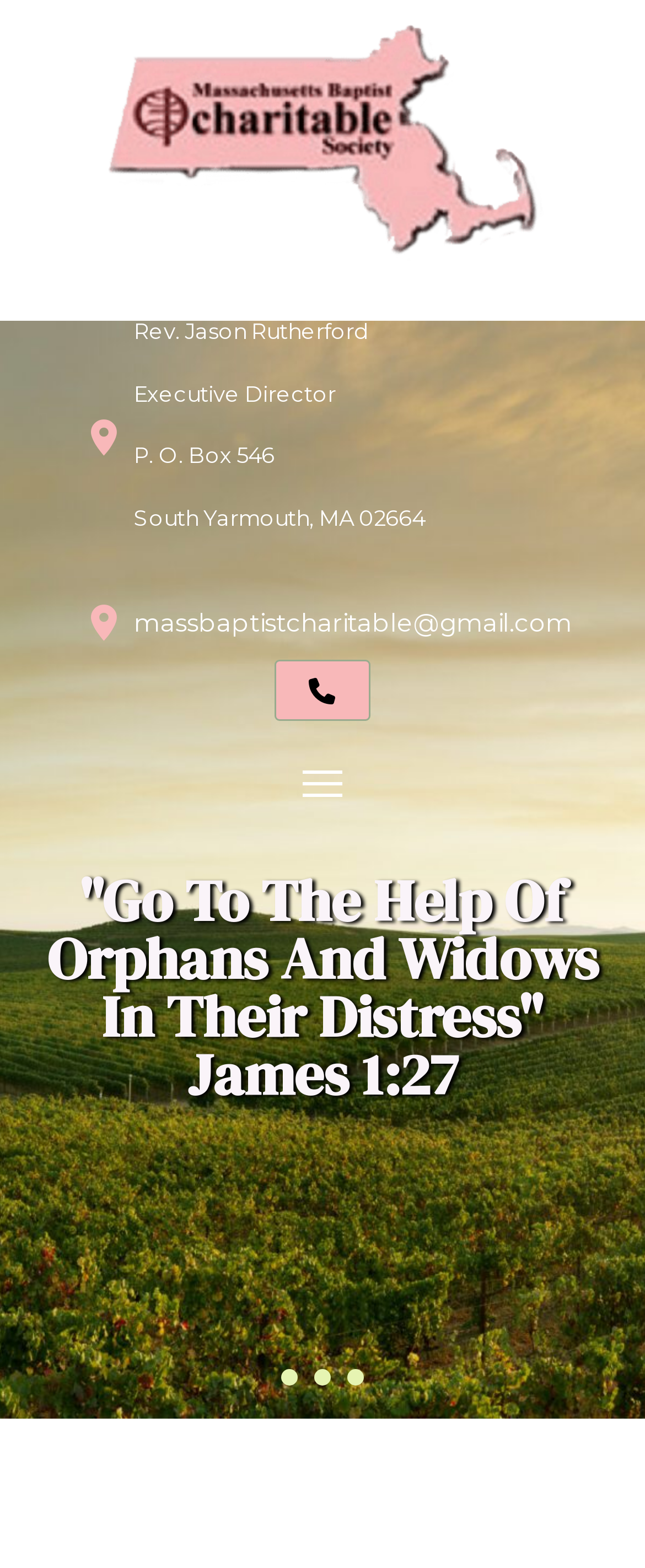What is the postal address of the organization?
Please ensure your answer is as detailed and informative as possible.

I found the postal address 'P. O. Box 546, South Yarmouth, MA 02664' on the webpage, which is likely the mailing address of the organization.